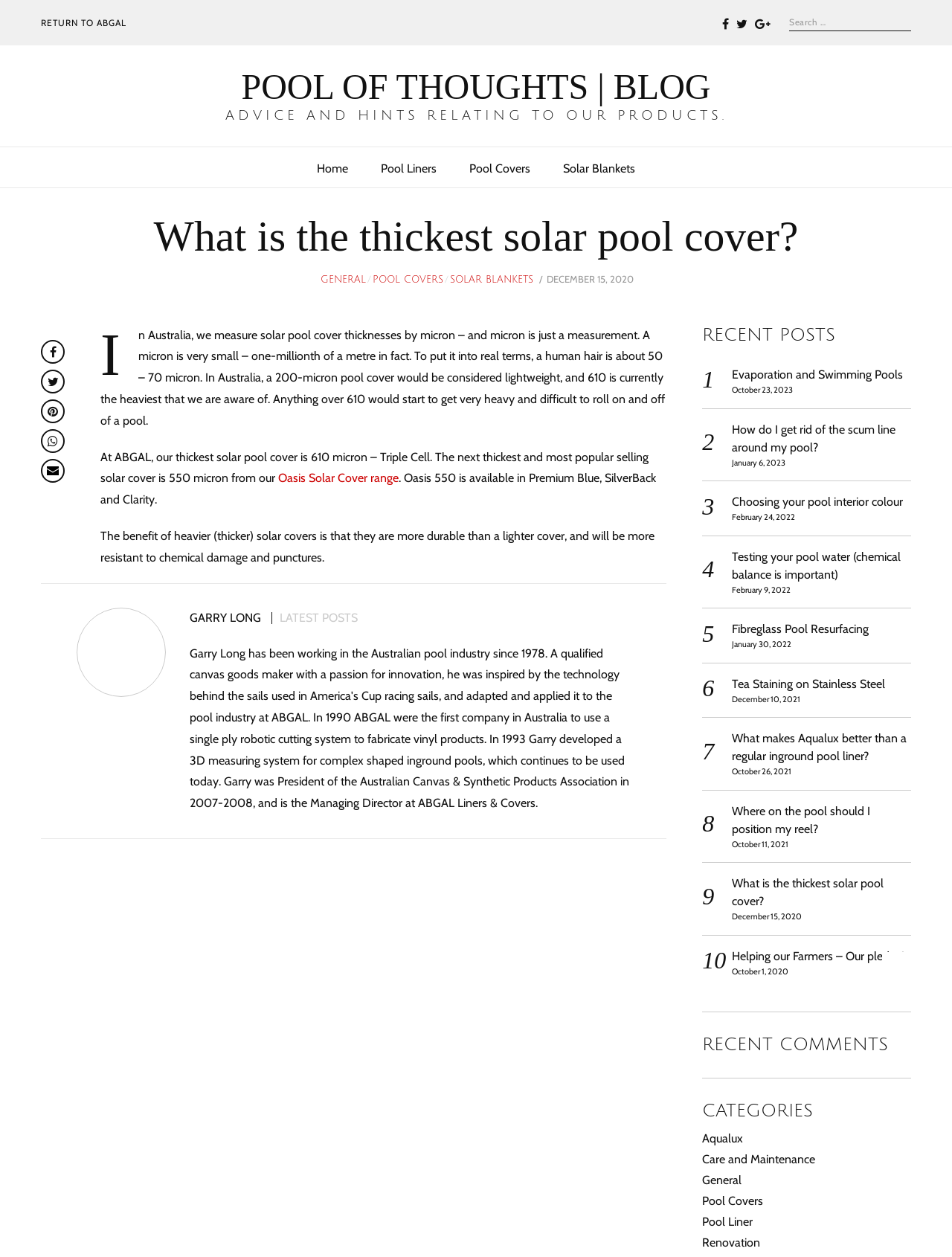Determine the bounding box coordinates of the UI element that matches the following description: "Milwaukee". The coordinates should be four float numbers between 0 and 1 in the format [left, top, right, bottom].

None